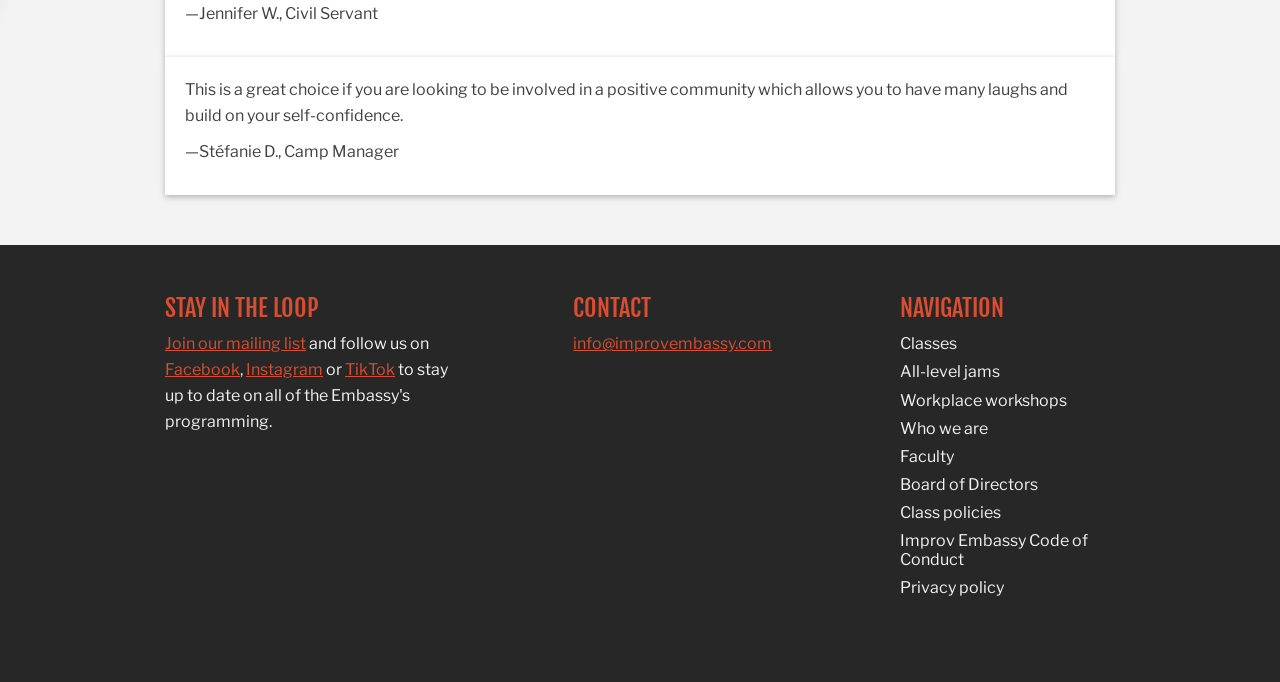Indicate the bounding box coordinates of the clickable region to achieve the following instruction: "Follow on Facebook."

[0.129, 0.528, 0.188, 0.556]